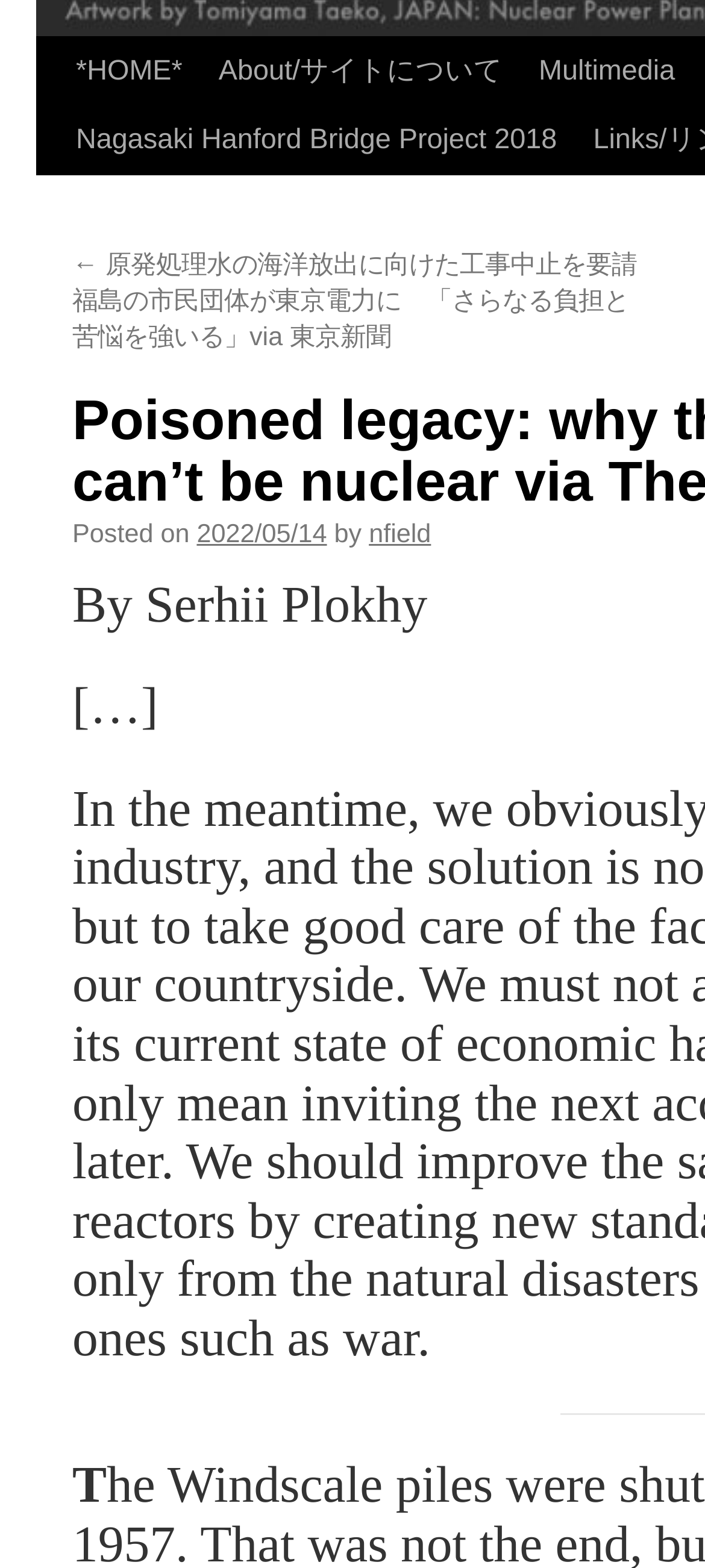Please provide the bounding box coordinates in the format (top-left x, top-left y, bottom-right x, bottom-right y). Remember, all values are floating point numbers between 0 and 1. What is the bounding box coordinate of the region described as: 2022/05/14

[0.279, 0.332, 0.464, 0.35]